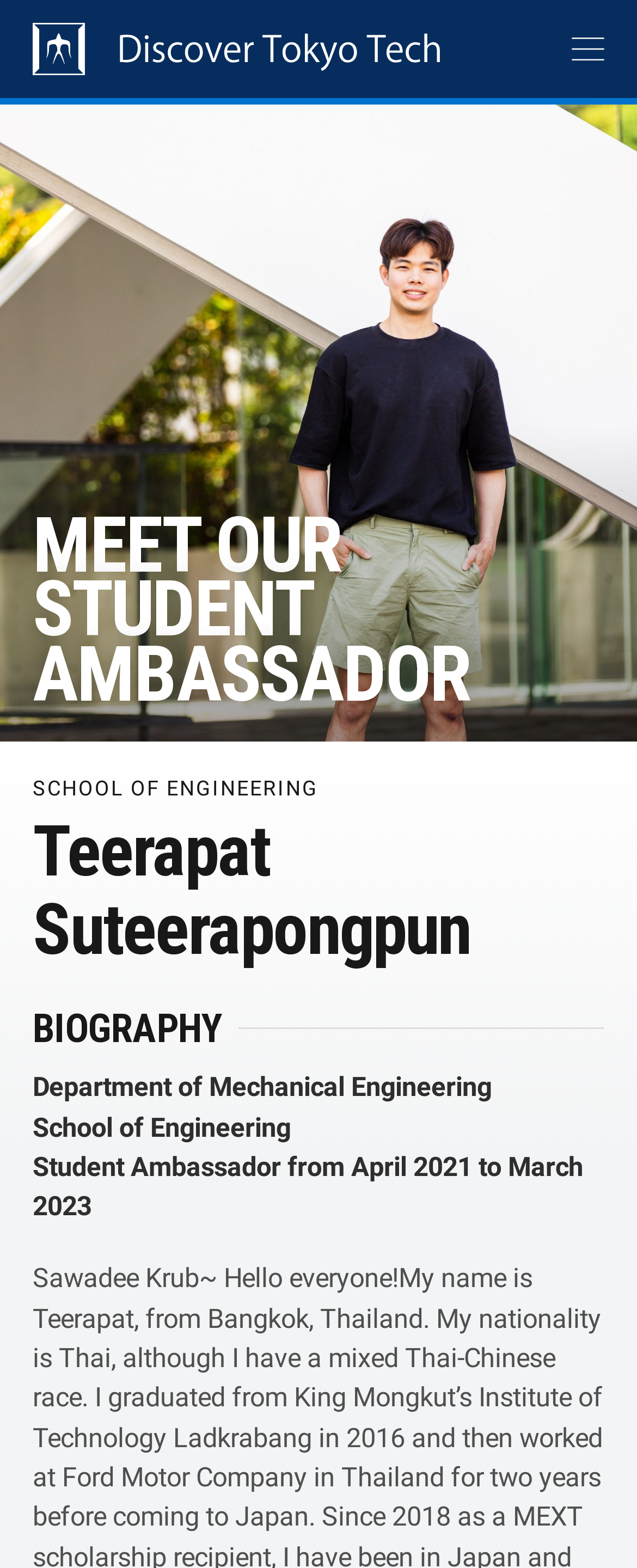Generate an in-depth caption that captures all aspects of the webpage.

The webpage is about Teerapat, a student ambassador from Tokyo Tech Admissions. At the top, there is a heading that reads "Tokyo Tech Admissions" with a link and an image beside it. Below this heading, there is a button on the right side of the page. 

On the left side, there is a search bar with a label "SEARCH KEYWORD" and a required textbox below it. Underneath the search bar, there are three links: "AMBASSADORS' BLOG", "MEET OUR AMBASSADORS", and "LINKS". 

Further down, there is a heading that reads "MEET OUR STUDENT AMBASSADOR" followed by a subheading "SCHOOL OF ENGINEERING". Below this, there is a heading with the name "Teerapat Suteerapongpun". 

The biography section is divided into several paragraphs. The first paragraph mentions the department and school, which is "Department of Mechanical Engineering" and "School of Engineering", respectively. The second paragraph states that Teerapat is a student ambassador from April 2021 to March 2023.